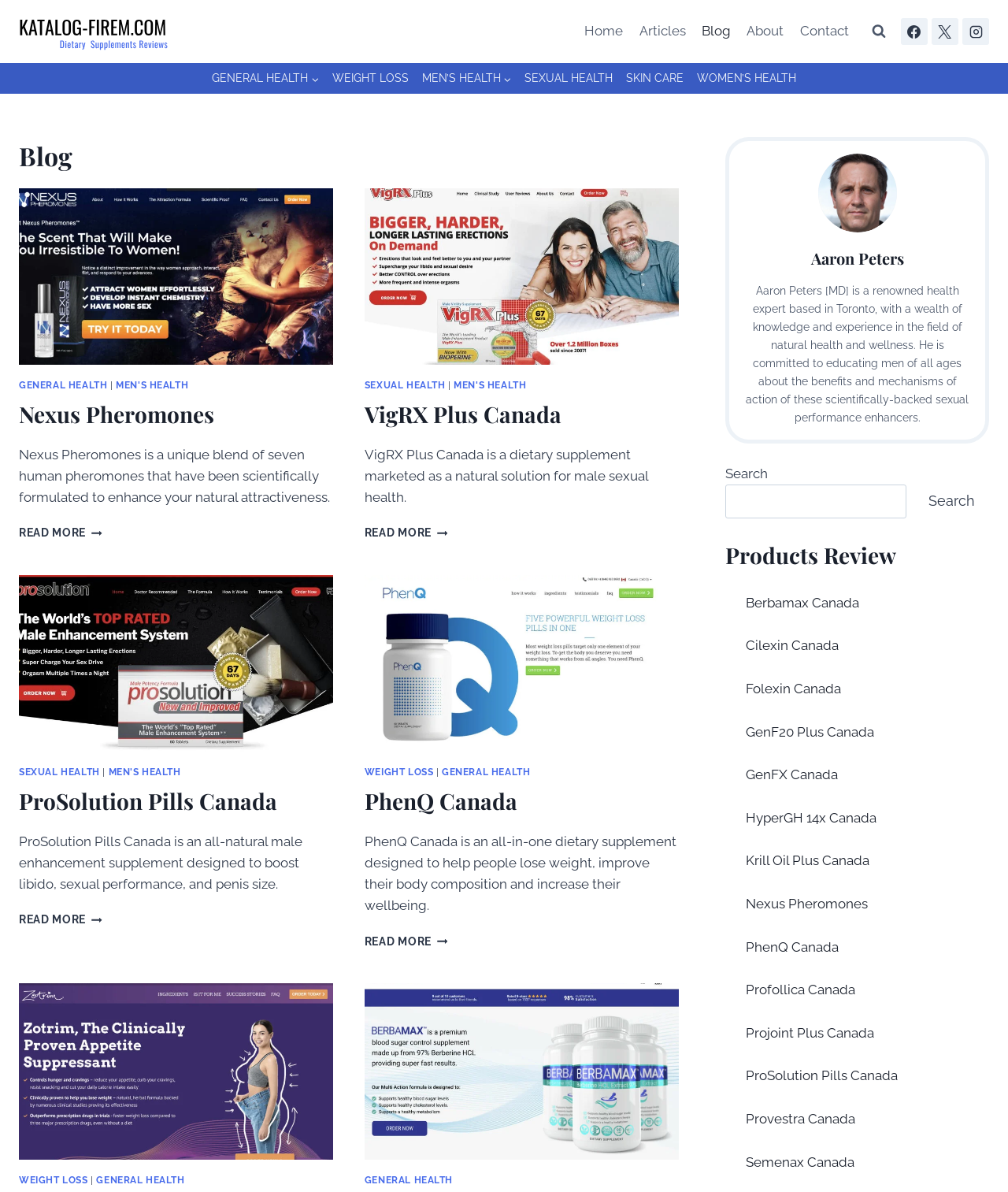Please identify the bounding box coordinates of the element that needs to be clicked to perform the following instruction: "Read more about VigRX Plus Canada".

[0.362, 0.442, 0.444, 0.452]